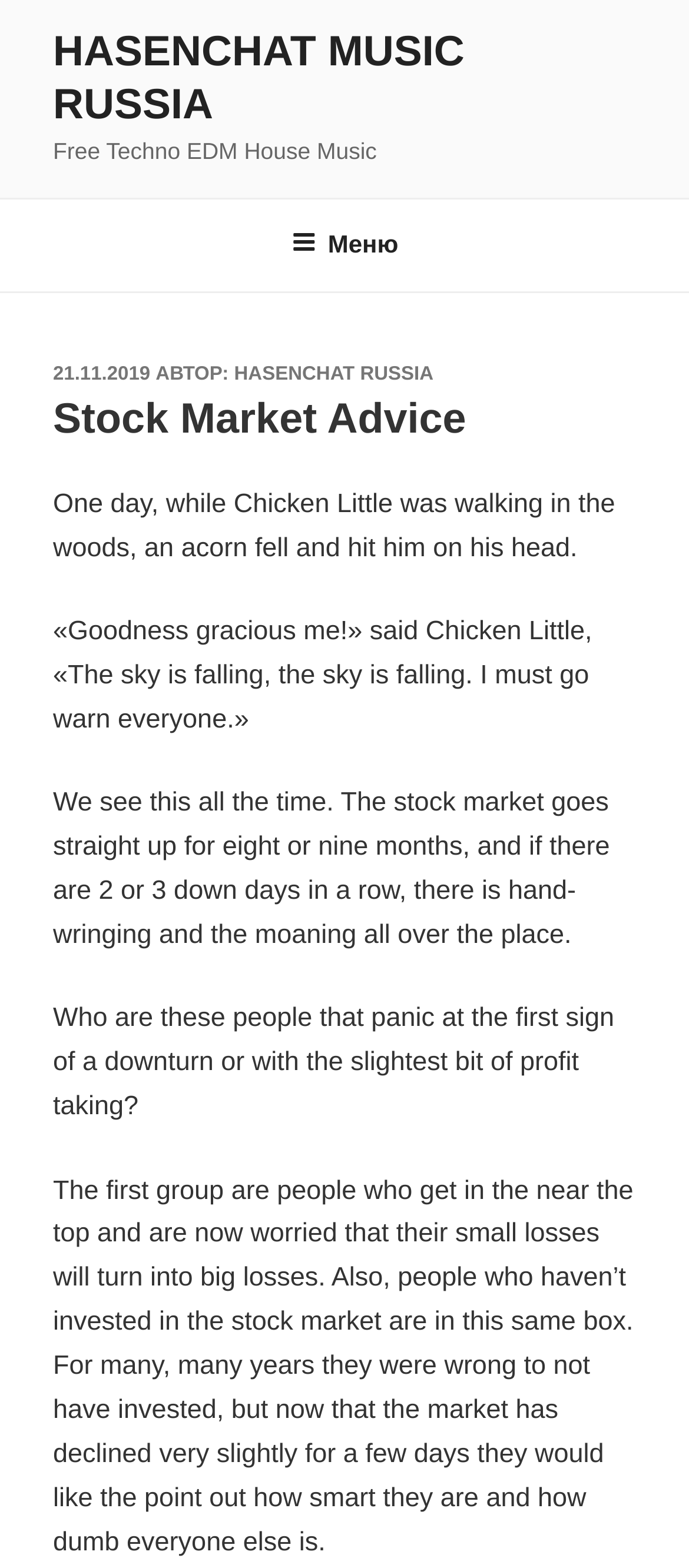Offer an extensive depiction of the webpage and its key elements.

The webpage appears to be a blog or article page with a focus on stock market advice. At the top, there is a prominent link to "HASENCHAT MUSIC RUSSIA" and a static text element reading "Free Techno EDM House Music". Below this, there is a navigation menu labeled "Верхнее меню" (Upper Menu) with a button to expand or collapse it.

The main content of the page is divided into sections, with a header section containing a static text element reading "ОПУБЛИКОВАНО" (Published) and a link to a date, "21.11.2019". There is also a link to the author, "HASENCHAT RUSSIA", and a heading element reading "Stock Market Advice".

The main article content is presented in a series of static text elements, each containing a paragraph of text. The text appears to be a narrative about Chicken Little and his reaction to an acorn falling on his head, followed by a discussion about people's reactions to downturns in the stock market. There are five paragraphs of text in total, with the final paragraph being the longest and discussing two groups of people who react poorly to market fluctuations.

Overall, the webpage has a simple layout with a clear hierarchy of elements, making it easy to navigate and read.